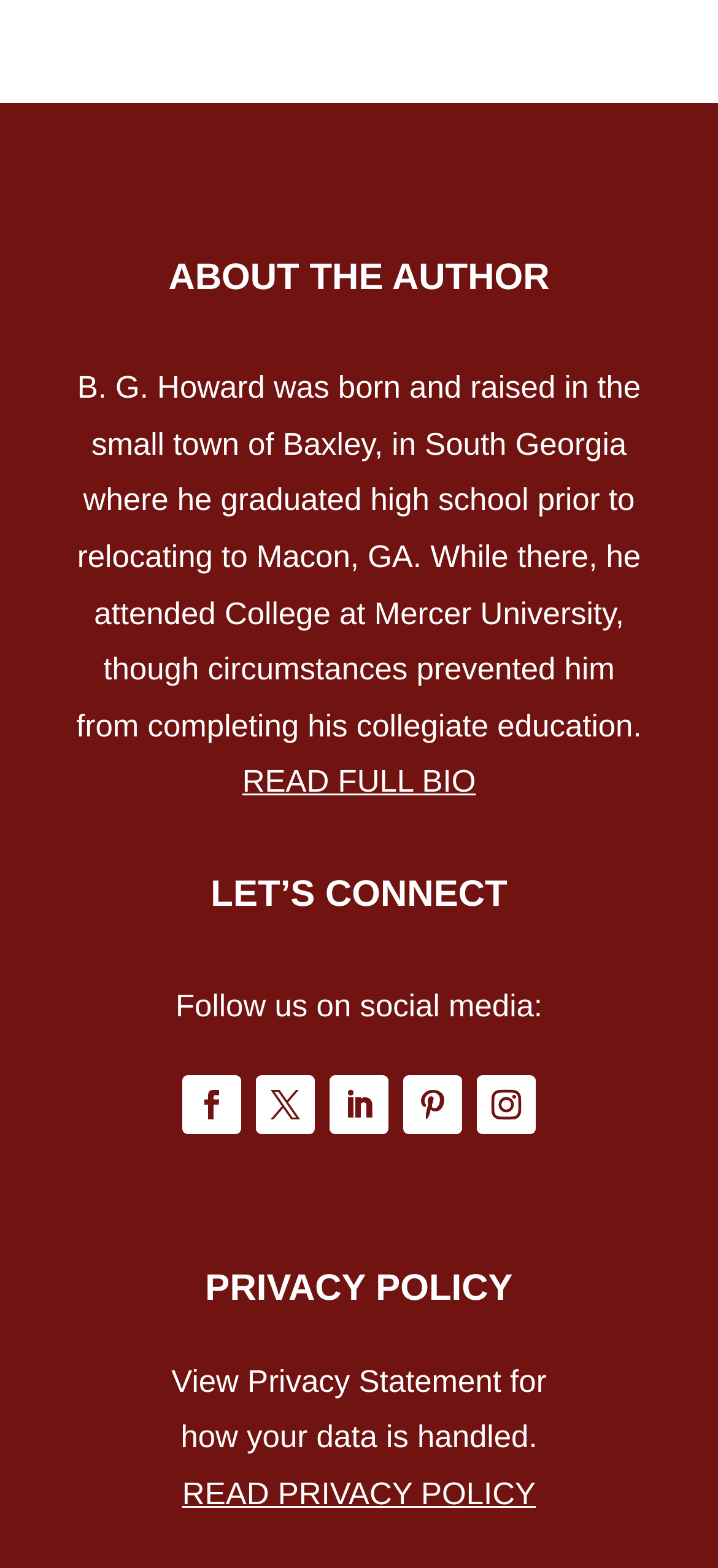Extract the bounding box of the UI element described as: "READ PRIVACY POLICY".

[0.254, 0.942, 0.746, 0.964]